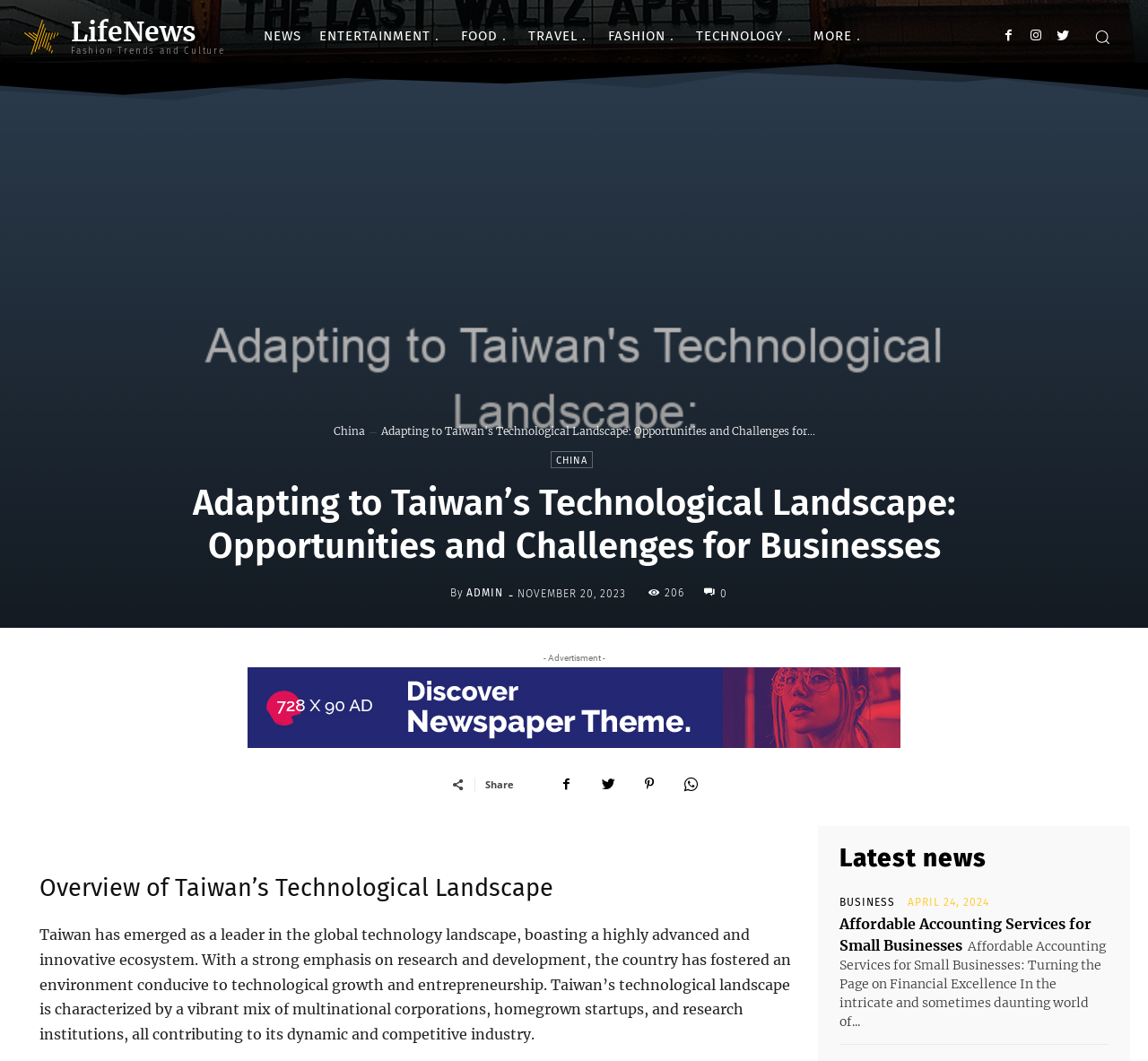Locate the bounding box coordinates of the clickable element to fulfill the following instruction: "Click on the 'NEWS' link". Provide the coordinates as four float numbers between 0 and 1 in the format [left, top, right, bottom].

[0.222, 0.008, 0.27, 0.059]